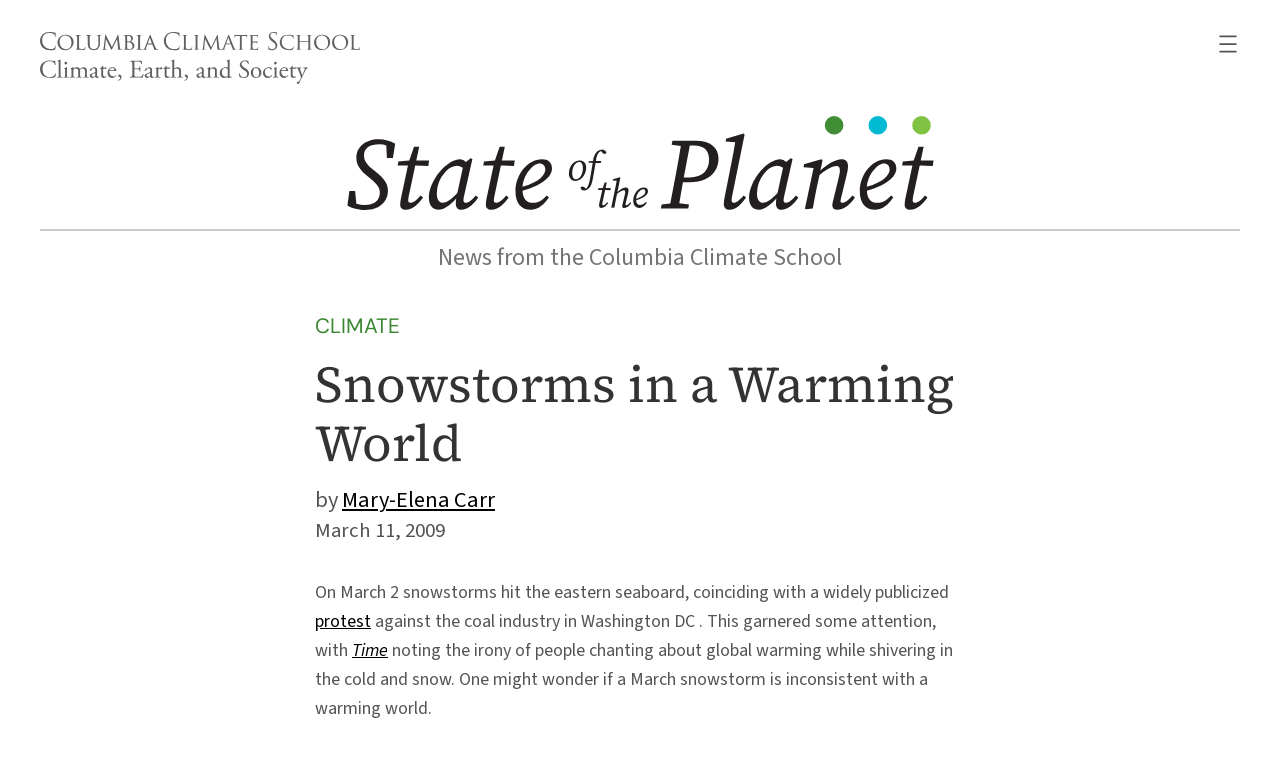Analyze the image and provide a detailed answer to the question: What is the date of the article?

I found the answer by looking at the time element which contains the static text 'March 11, 2009', located below the article title.